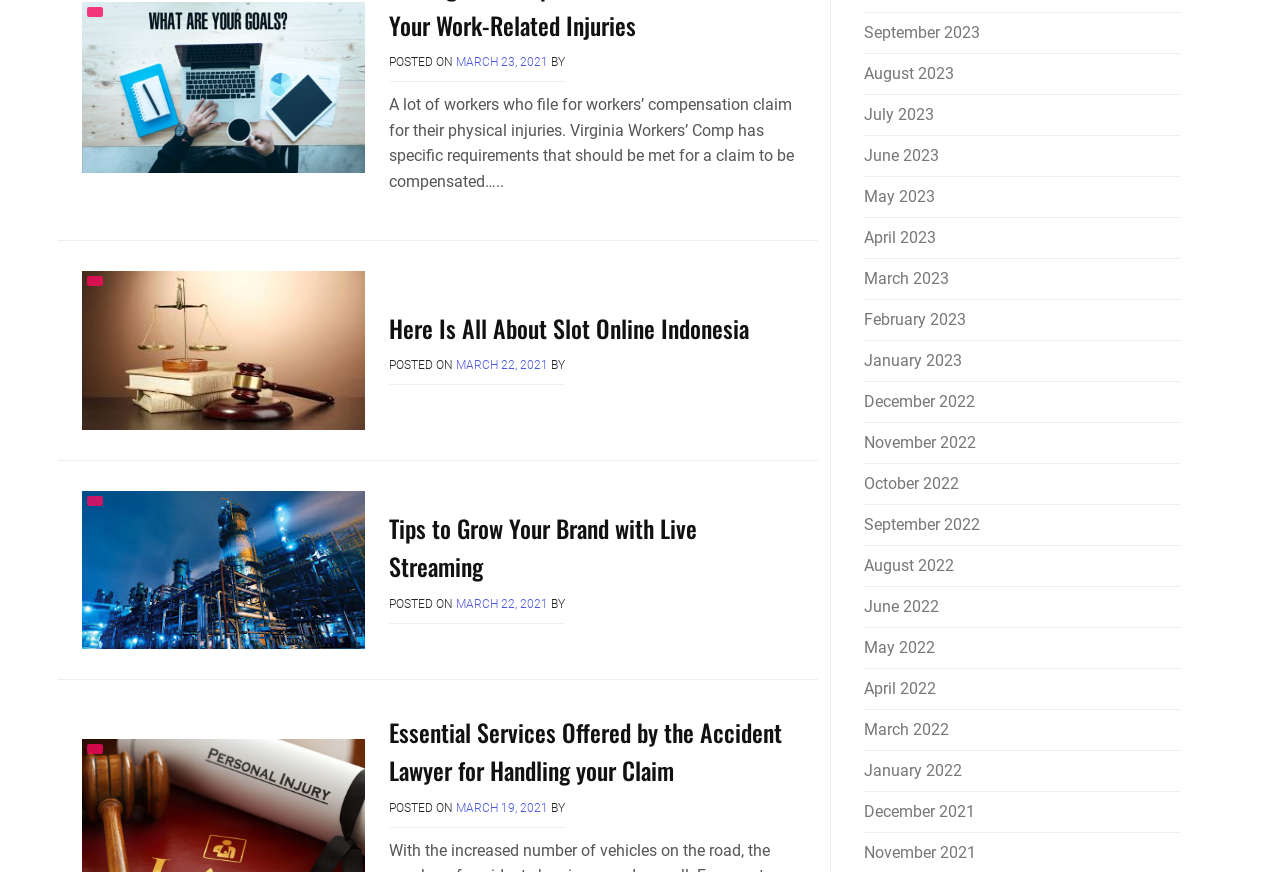Please identify the bounding box coordinates of the clickable area that will fulfill the following instruction: "Read the article 'Essential Services Offered by the Accident Lawyer for Handling your Claim'". The coordinates should be in the format of four float numbers between 0 and 1, i.e., [left, top, right, bottom].

[0.304, 0.819, 0.611, 0.904]